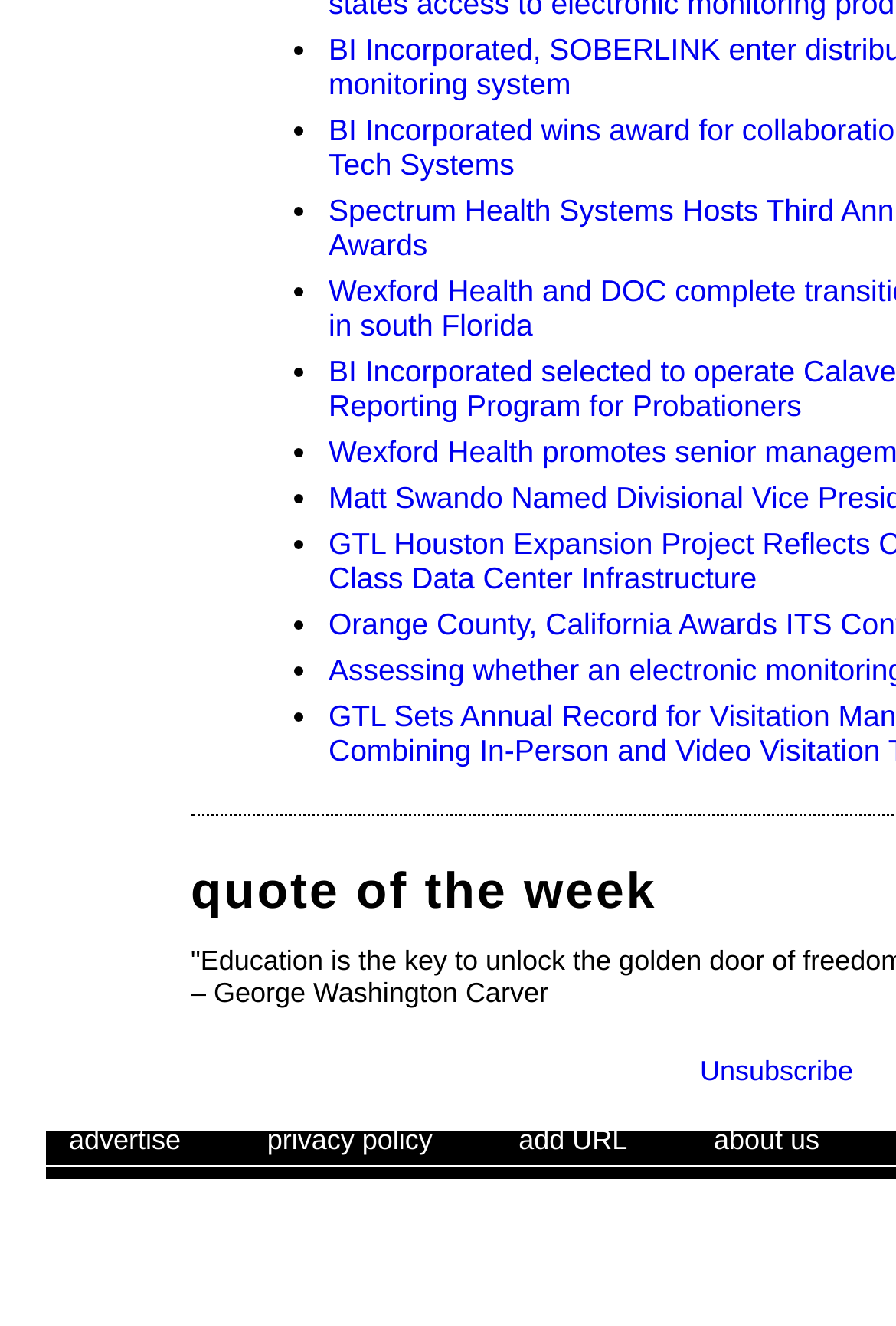How many list markers are there?
Please provide a comprehensive answer based on the details in the screenshot.

I counted the number of ListMarker elements, which are represented by '•', and found 12 of them, each with a unique set of coordinates.